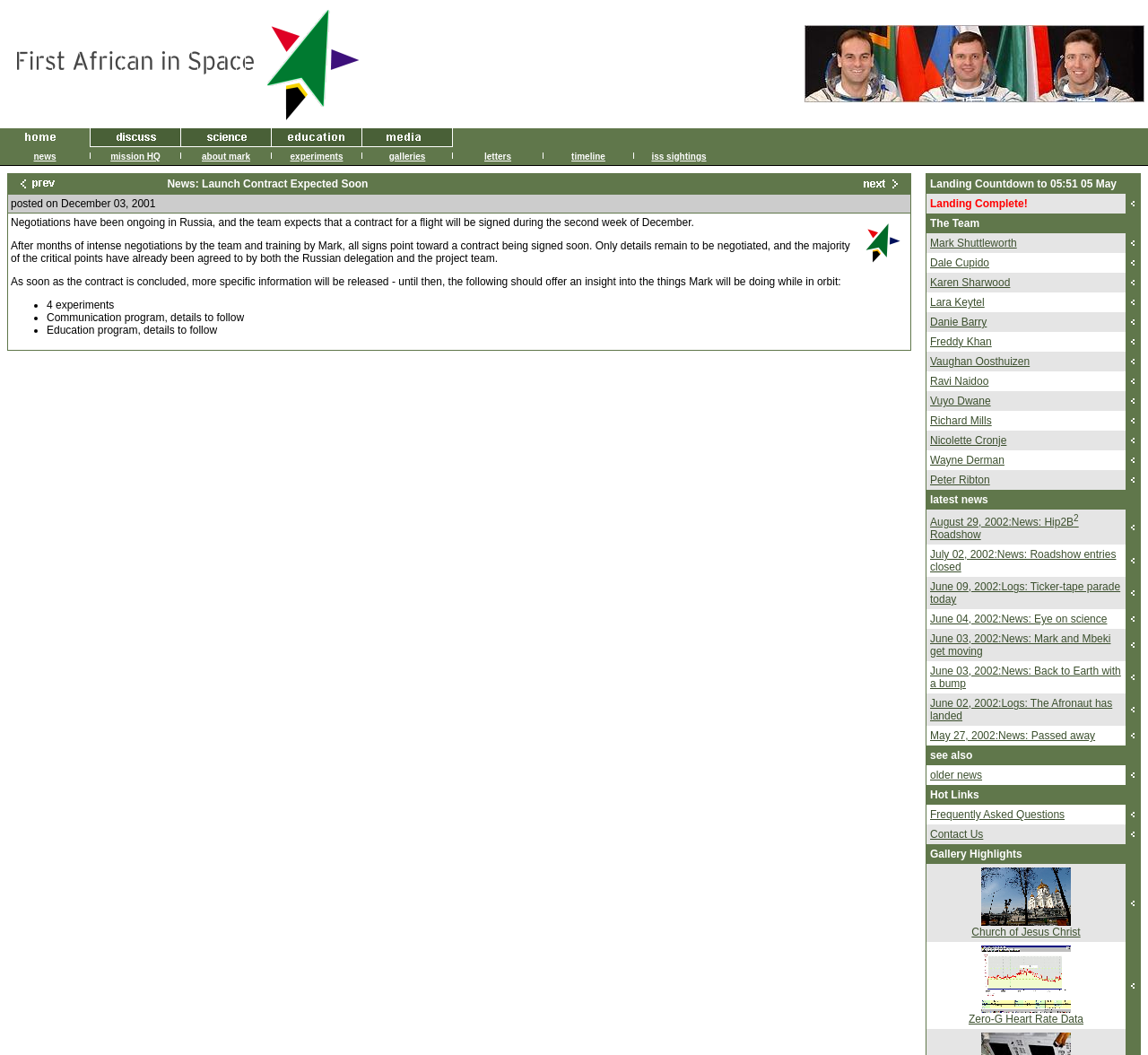Use a single word or phrase to respond to the question:
What is the title of the first image on the webpage?

The First African in Space